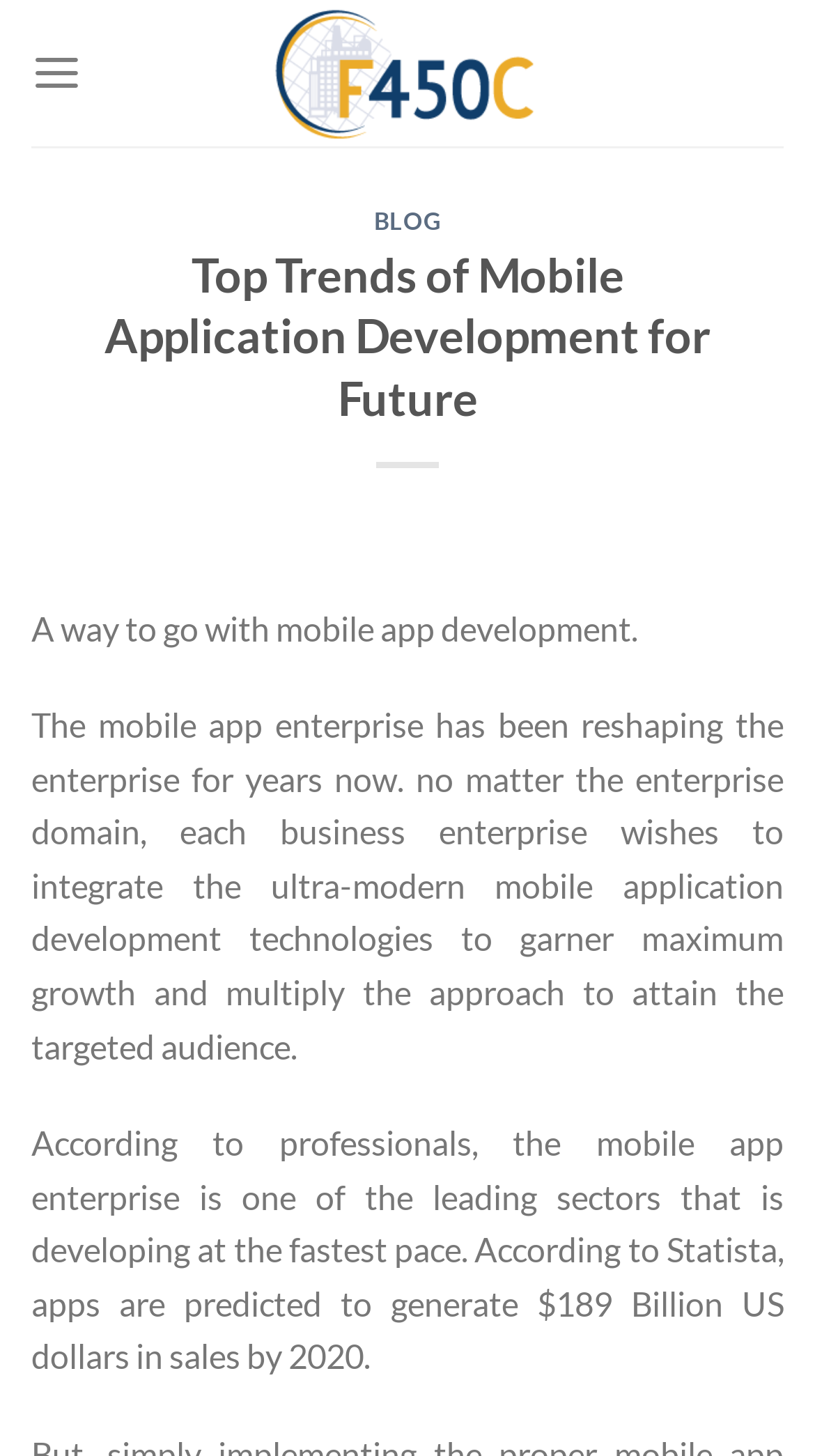What is the category of the article?
Relying on the image, give a concise answer in one word or a brief phrase.

BLOG